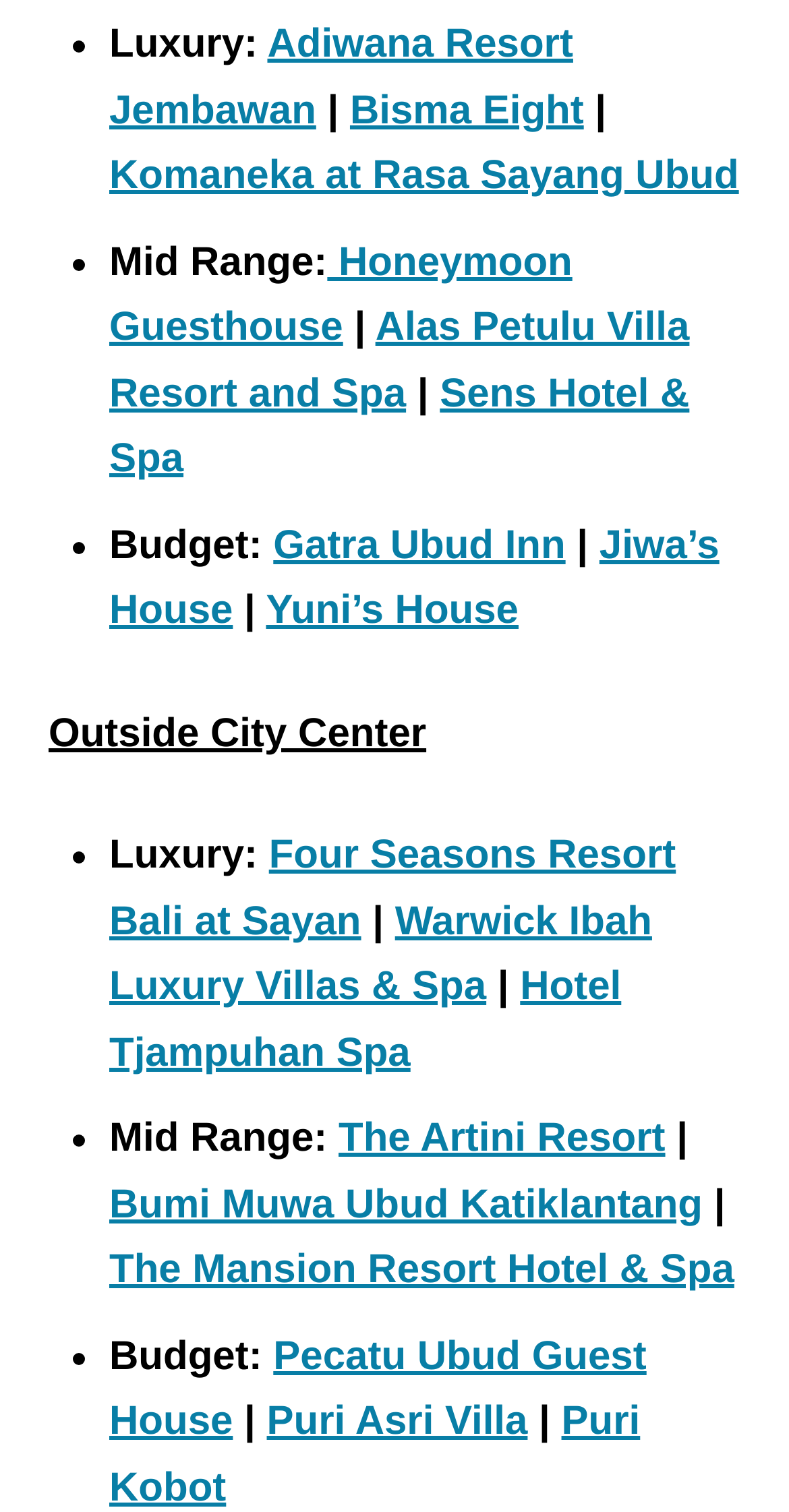Answer the question below in one word or phrase:
How many luxury accommodations are listed in the first section?

2